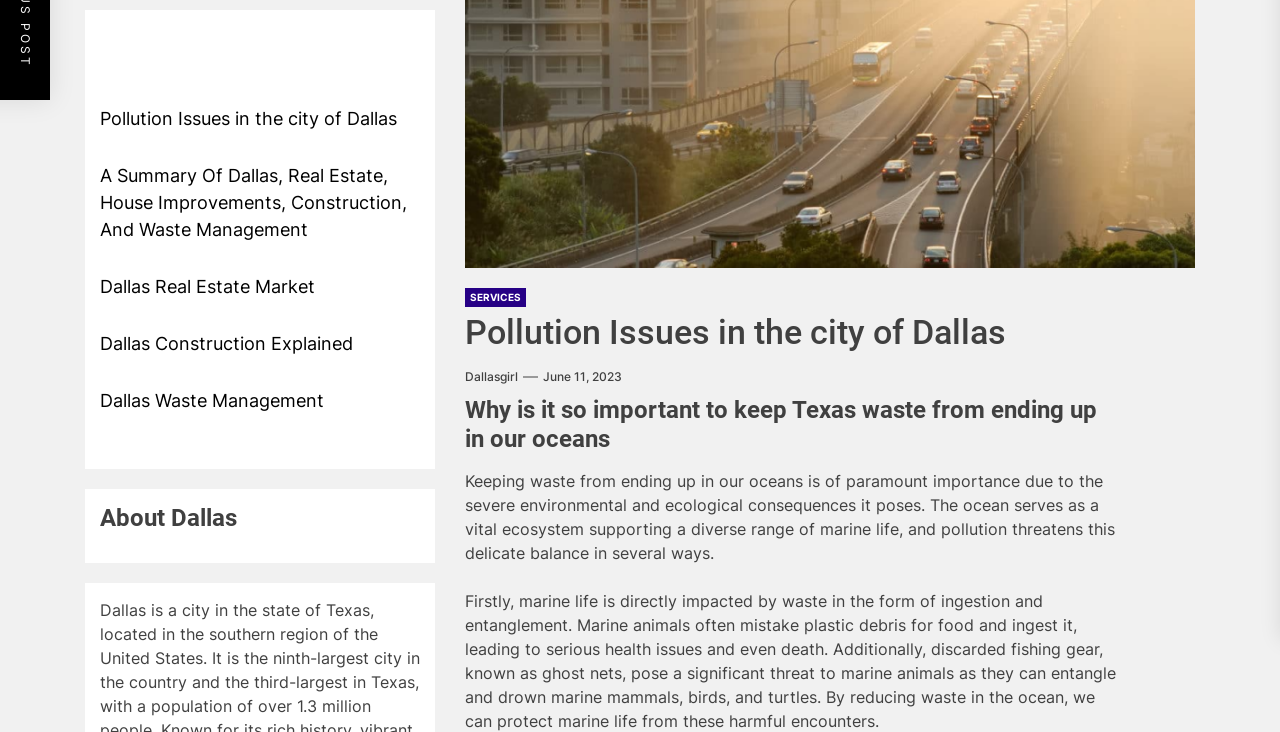Find the bounding box coordinates for the HTML element specified by: "dallasgirl".

[0.363, 0.504, 0.405, 0.525]